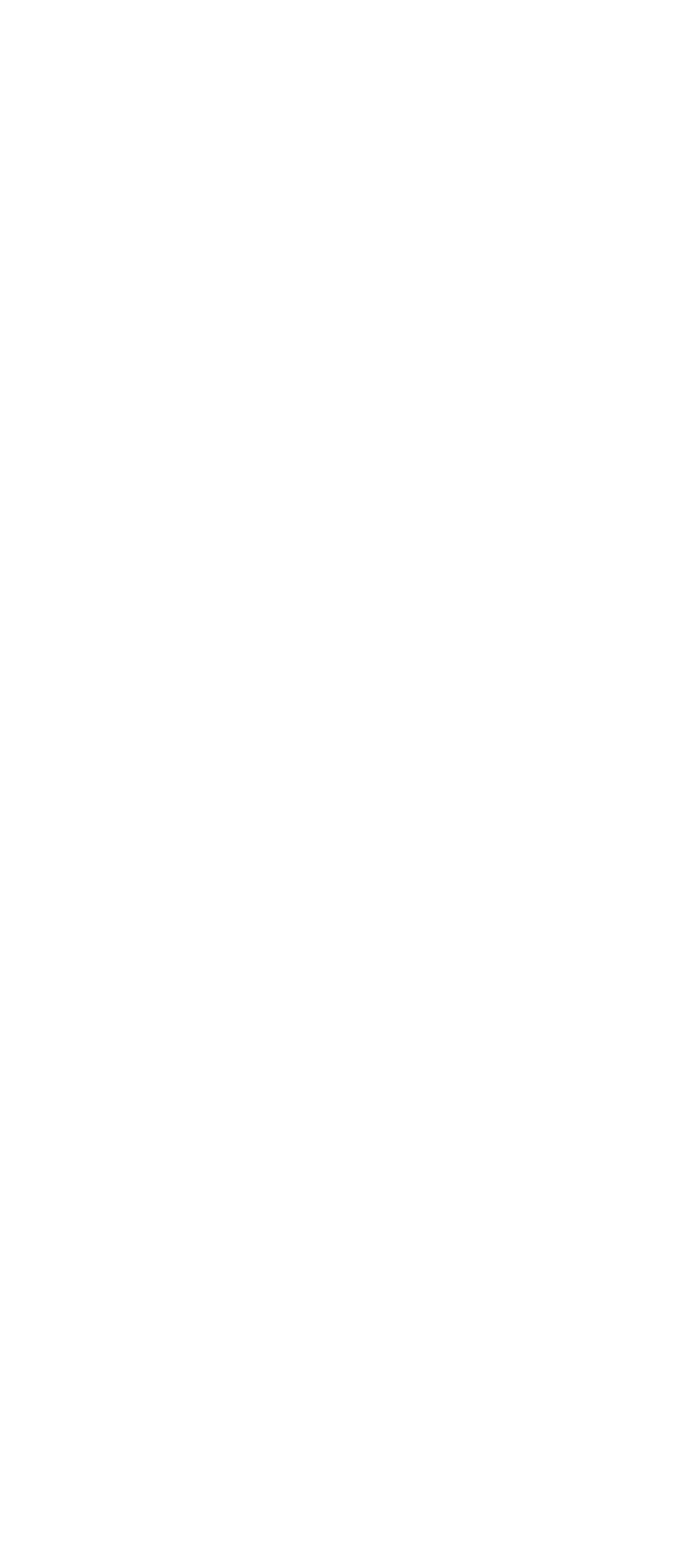Please specify the bounding box coordinates for the clickable region that will help you carry out the instruction: "Track your Order".

[0.09, 0.701, 0.379, 0.72]